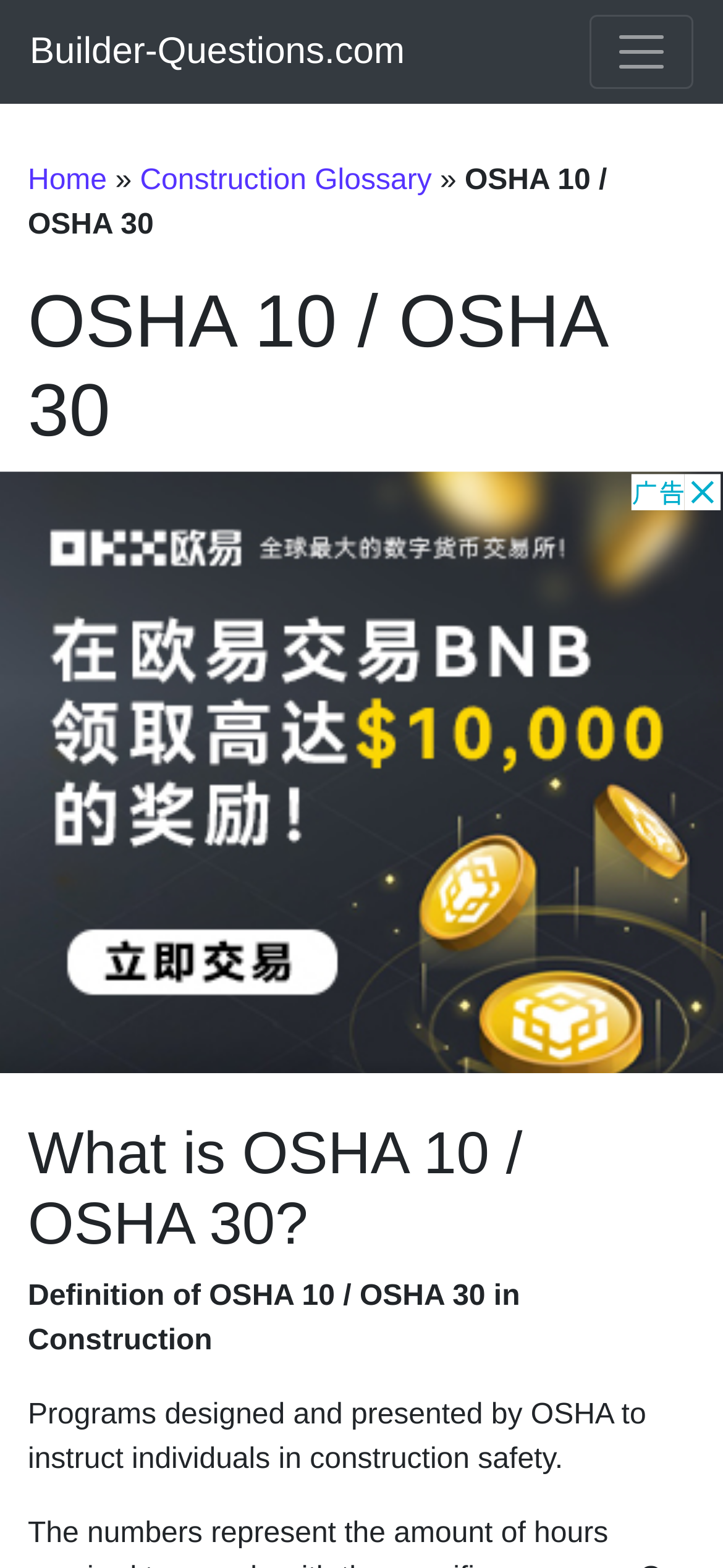Provide the bounding box coordinates of the UI element that matches the description: "Builder-Questions.com".

[0.041, 0.009, 0.56, 0.057]